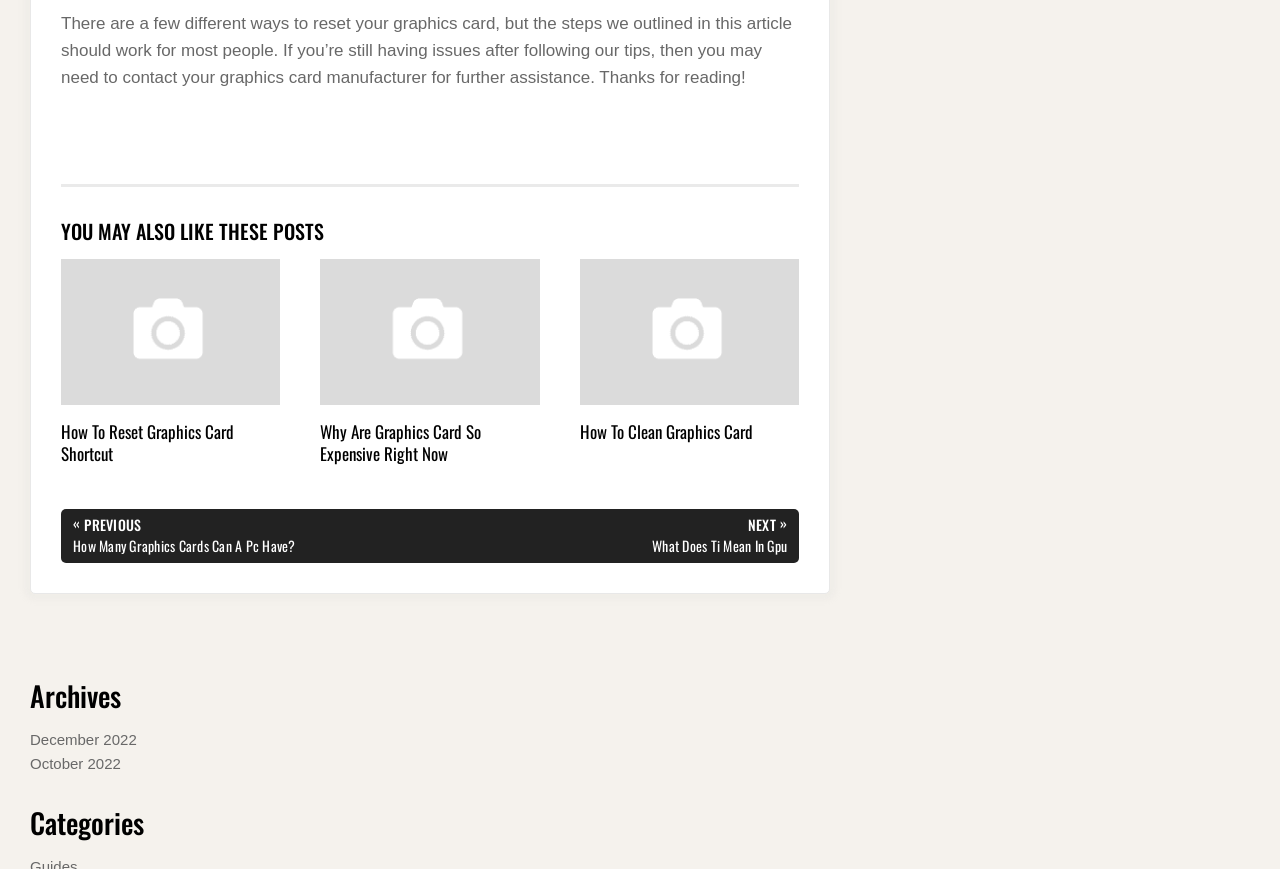Please provide a comprehensive answer to the question below using the information from the image: What is the purpose of the 'YOU MAY ALSO LIKE THESE POSTS' section?

The 'YOU MAY ALSO LIKE THESE POSTS' section is a heading that precedes a list of links to related posts, indicating that its purpose is to suggest additional reading material to the user.